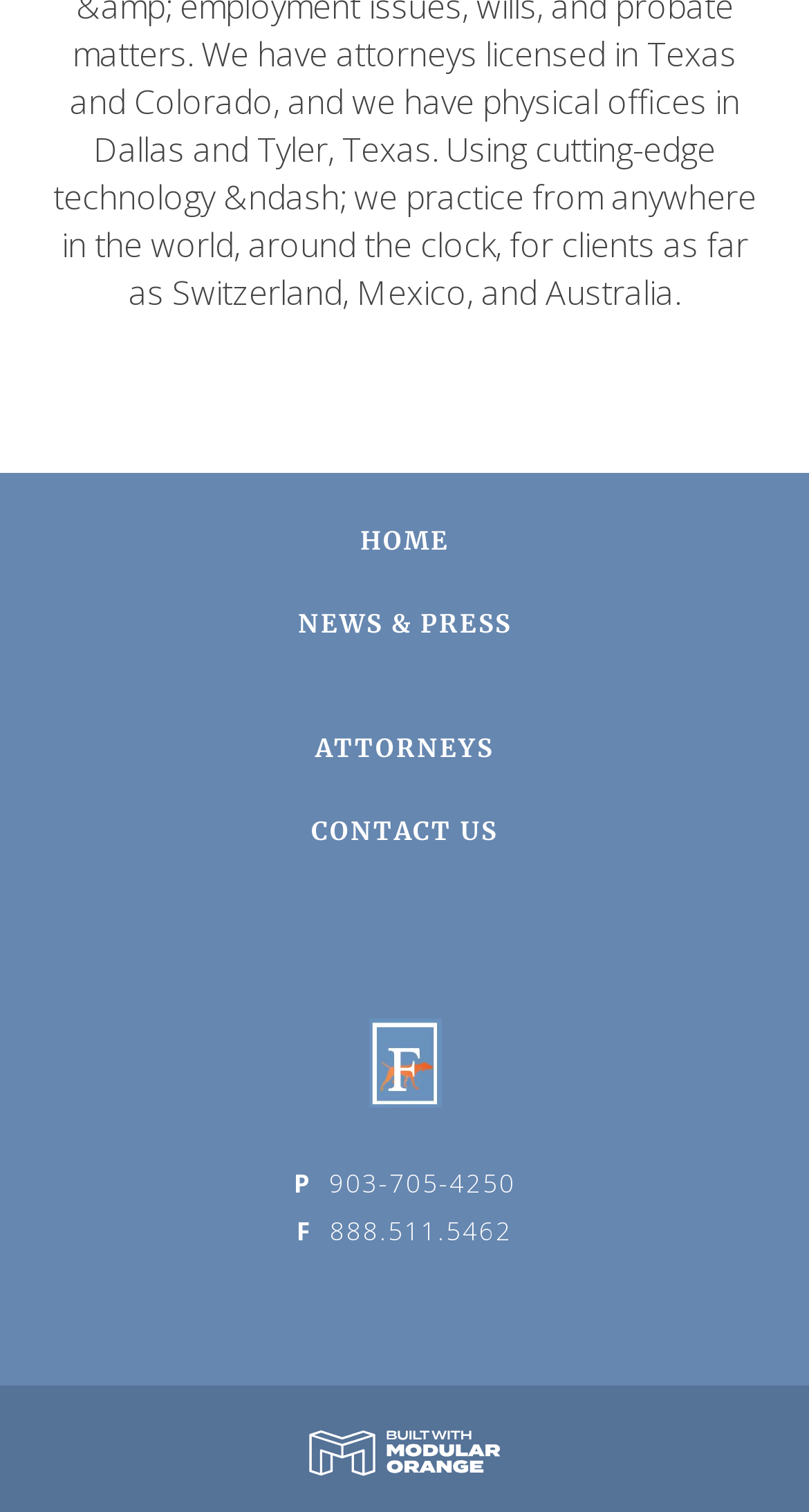Given the description Contact Us, predict the bounding box coordinates of the UI element. Ensure the coordinates are in the format (top-left x, top-left y, bottom-right x, bottom-right y) and all values are between 0 and 1.

[0.385, 0.539, 0.615, 0.56]